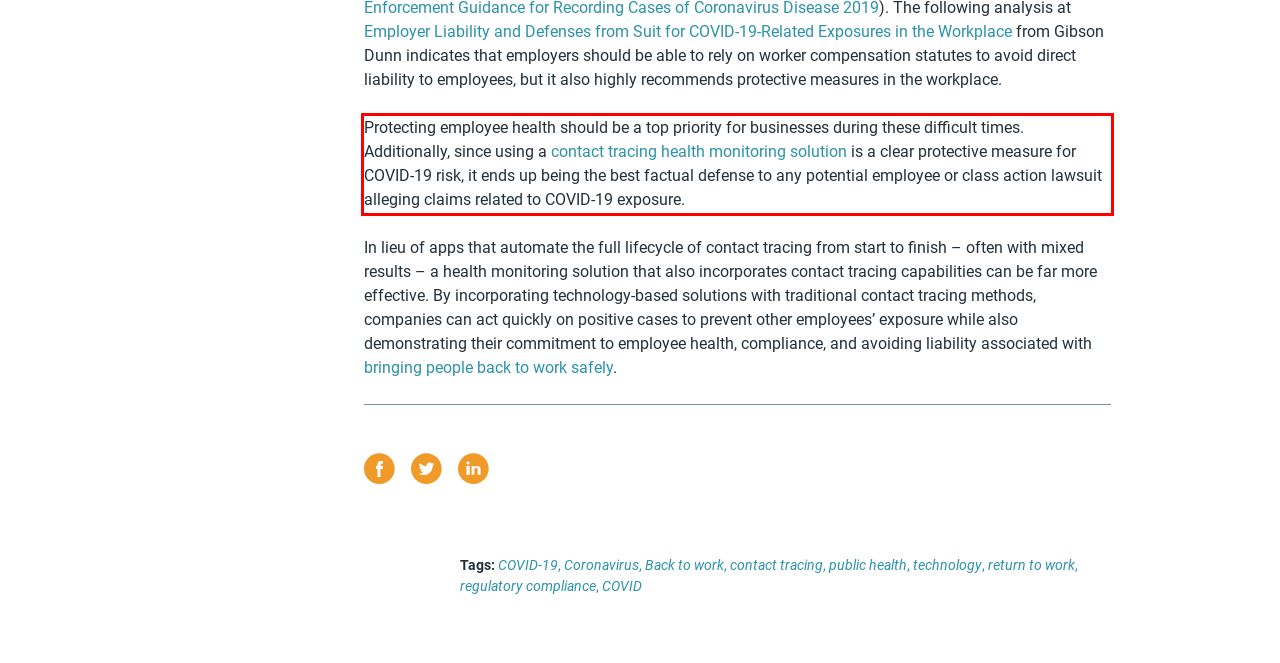Identify and extract the text within the red rectangle in the screenshot of the webpage.

Protecting employee health should be a top priority for businesses during these difficult times. Additionally, since using a contact tracing health monitoring solution is a clear protective measure for COVID-19 risk, it ends up being the best factual defense to any potential employee or class action lawsuit alleging claims related to COVID-19 exposure.